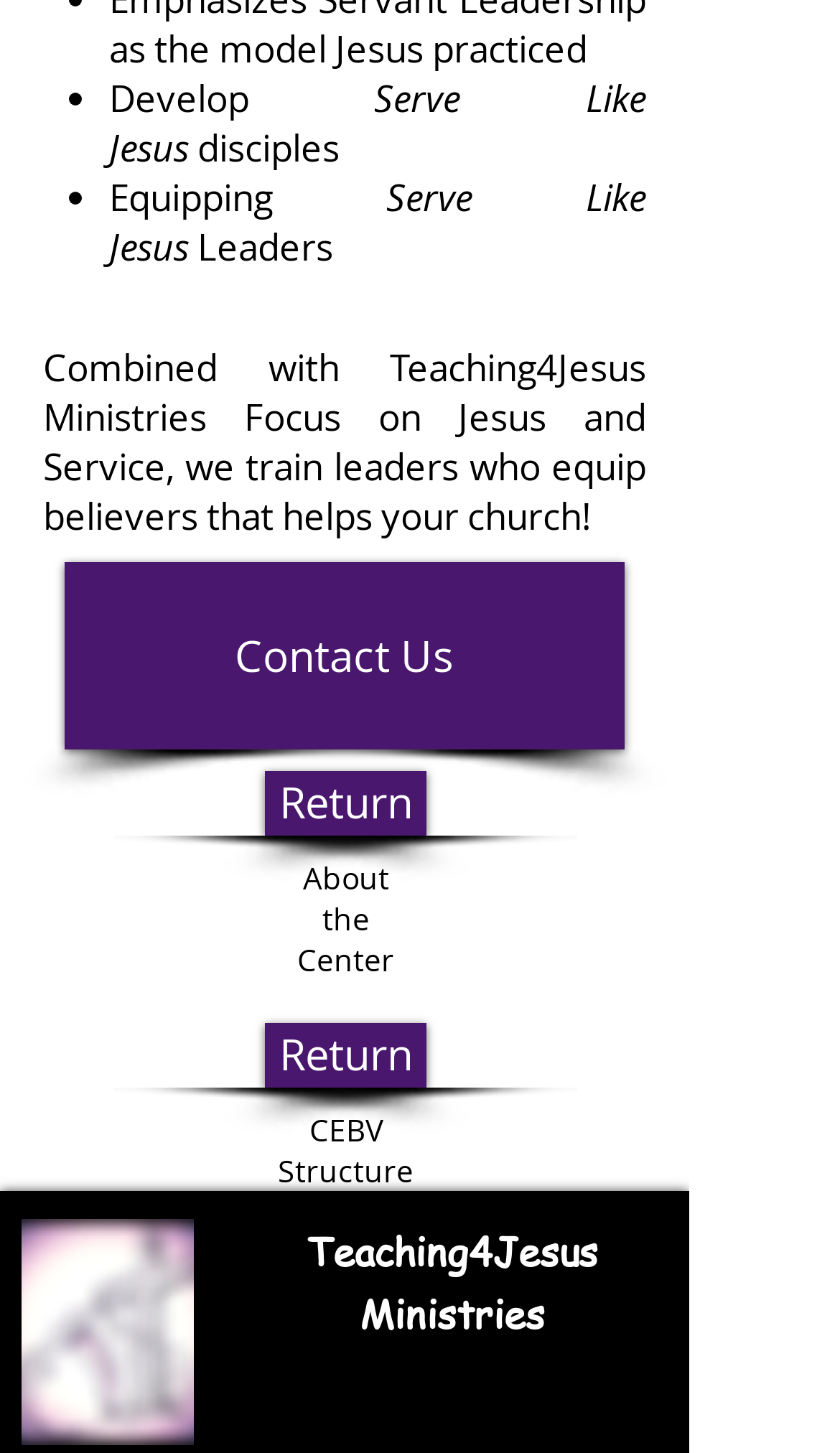Can you give a comprehensive explanation to the question given the content of the image?
What is the focus of the 'CEBV Structure' section?

Based on the static text elements, such as 'Equipping Leaders' and 'CEBV Structure', it appears that the 'CEBV Structure' section is focused on the structure or organization of leaders within the context of Teaching4Jesus Ministries.